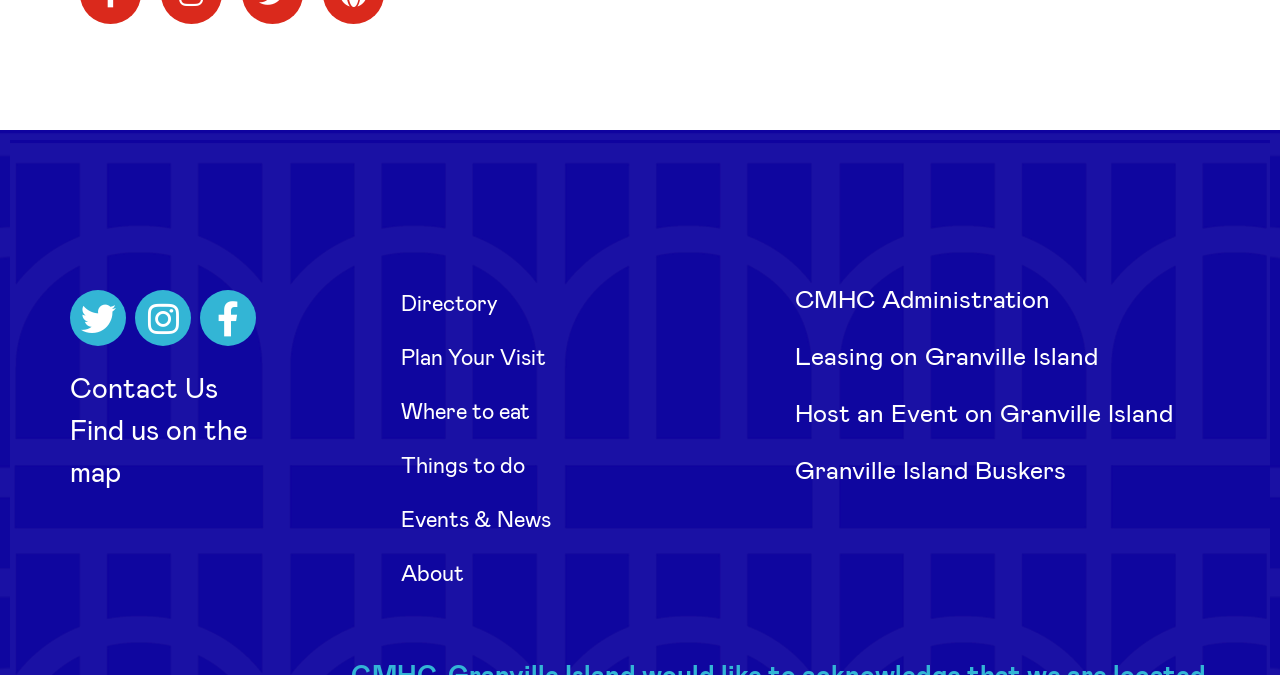Determine the bounding box coordinates for the clickable element to execute this instruction: "View Twitter profile". Provide the coordinates as four float numbers between 0 and 1, i.e., [left, top, right, bottom].

[0.055, 0.43, 0.098, 0.513]